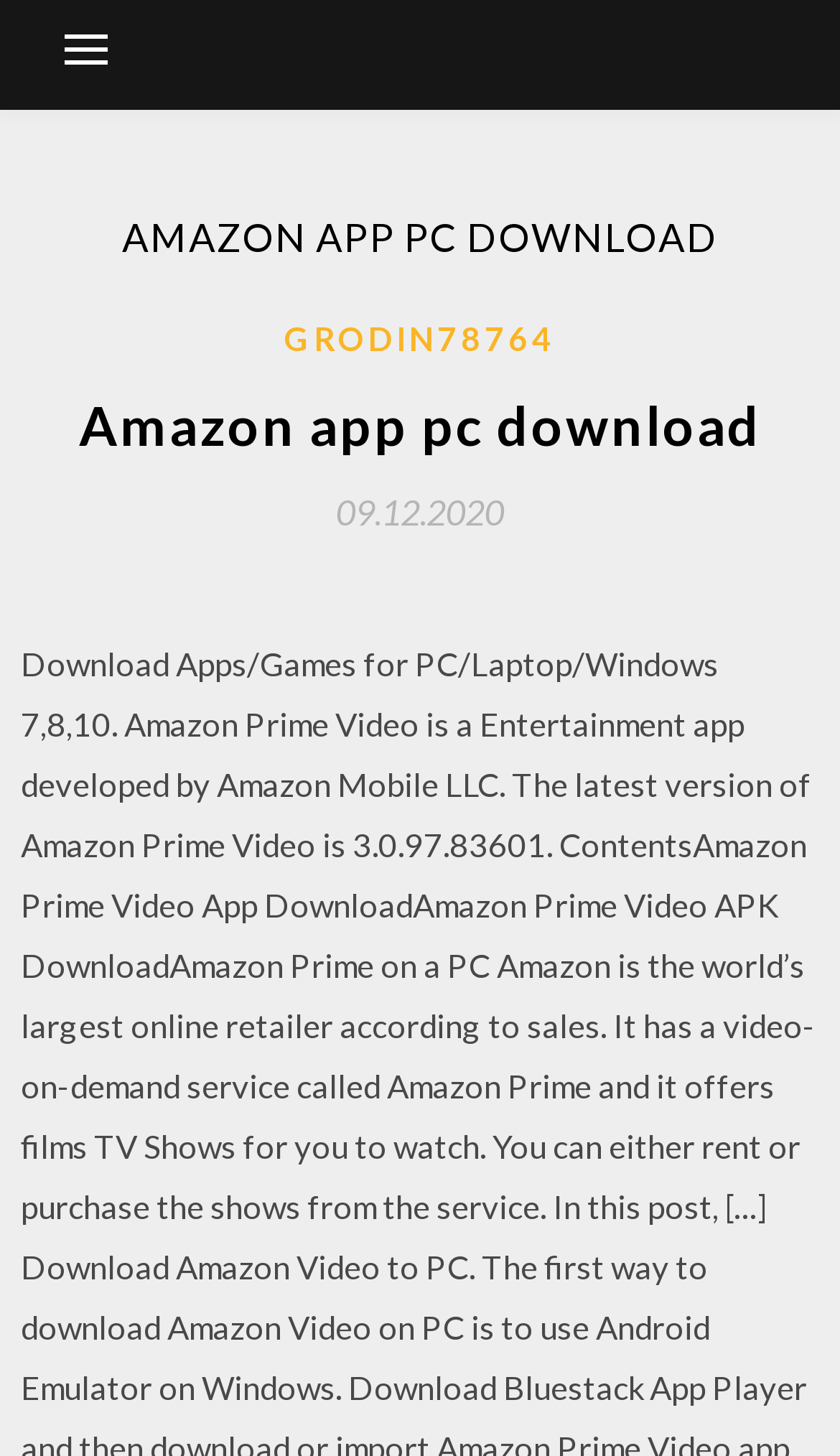Answer the question below with a single word or a brief phrase: 
What is the purpose of the webpage?

Download Amazon Kindle app